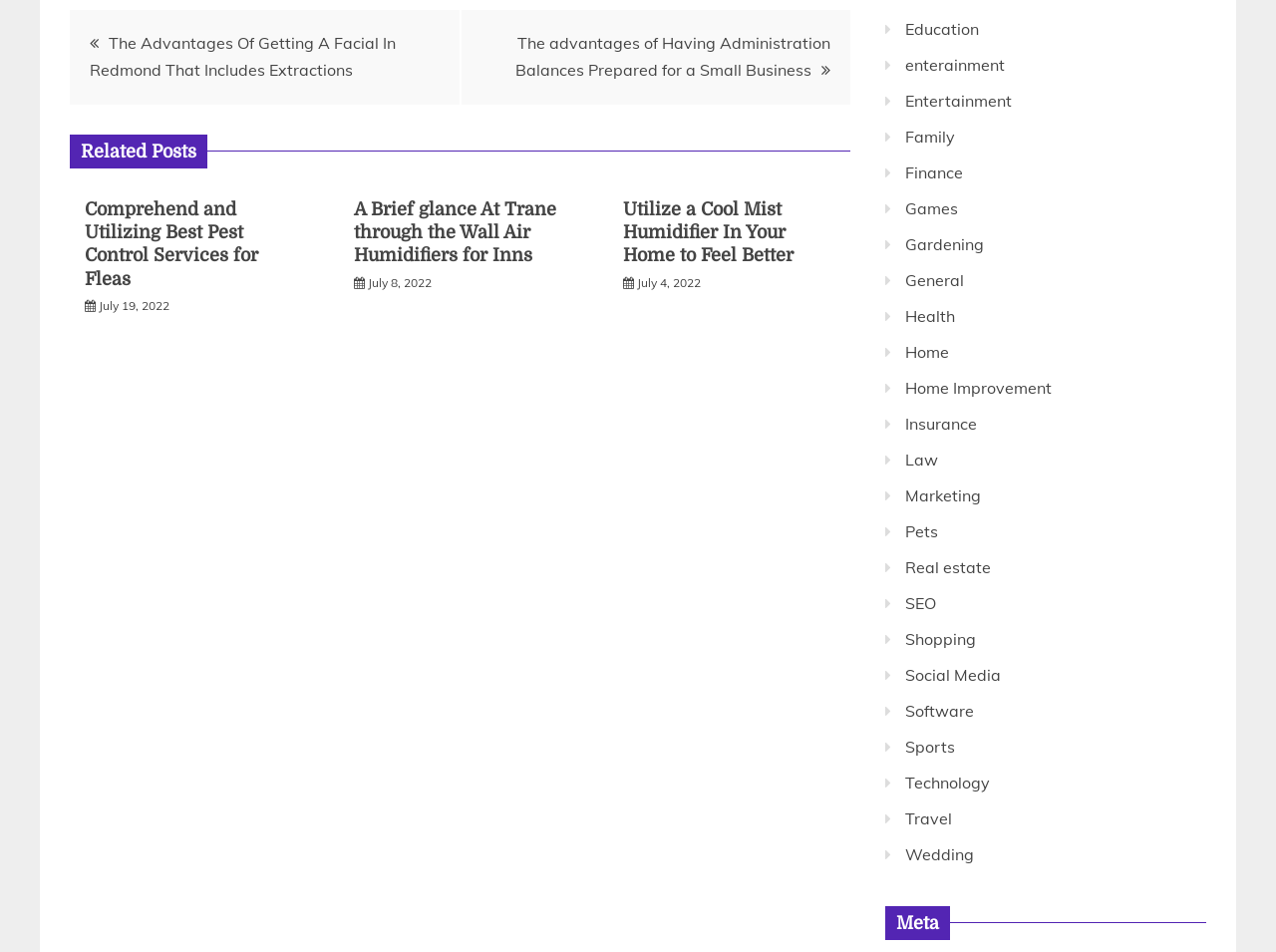Examine the image and give a thorough answer to the following question:
What is the category of the post 'The Advantages Of Getting A Facial In Redmond That Includes Extractions'?

The post 'The Advantages Of Getting A Facial In Redmond That Includes Extractions' does not have a specific category mentioned, but it can be inferred that it belongs to a category related to health or beauty based on its title.